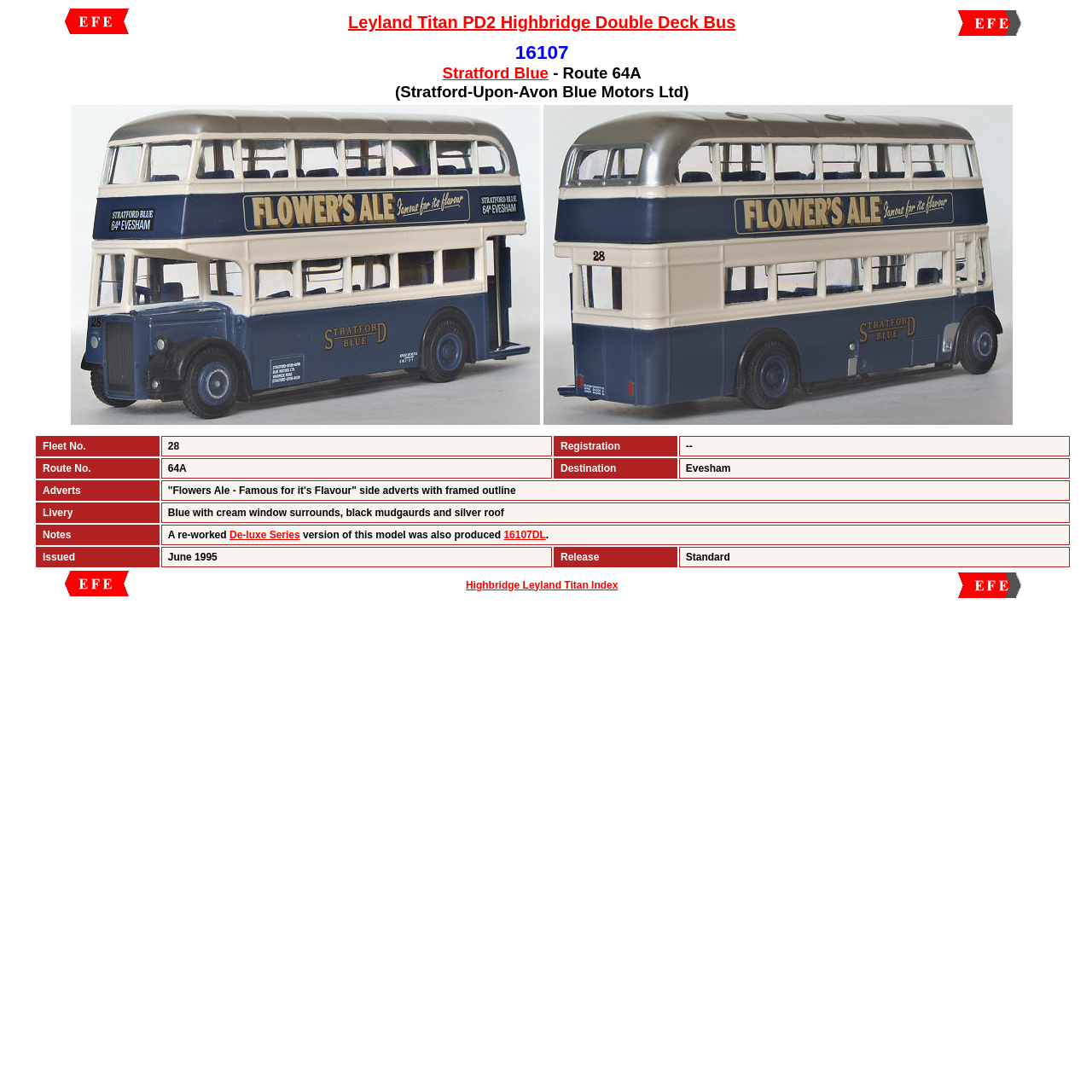Produce an extensive caption that describes everything on the webpage.

The webpage is about a specific model of a bus, the EFE Zone Model 16107, which is a Stratford Blue Leyland Titan PD2 Highbridge Double Deck Bus. 

At the top of the page, there are three links: "Previous Model", "Leyland Titan PD2 Highbridge Double Deck Bus", and "Next Model". The "Leyland Titan PD2 Highbridge Double Deck Bus" link is in the middle, taking up most of the width, while the "Previous Model" and "Next Model" links are on the left and right sides, respectively. 

Below these links, there is a section with two images, one showing the front view of the bus and the other showing the rear view. 

Further down, there is a table with several rows, each containing information about the bus model. The table has columns for "Fleet No.", "Registration", "Route No.", "Destination", "Adverts", "Livery", "Notes", and "Issued". The table provides specific details about the bus model, such as its fleet number, registration, route number, destination, and livery. 

At the bottom of the page, there are three more links: "Previous Model", "Highbridge Leyland Titan Index", and "Next Model". These links are arranged in a similar layout to the ones at the top of the page.